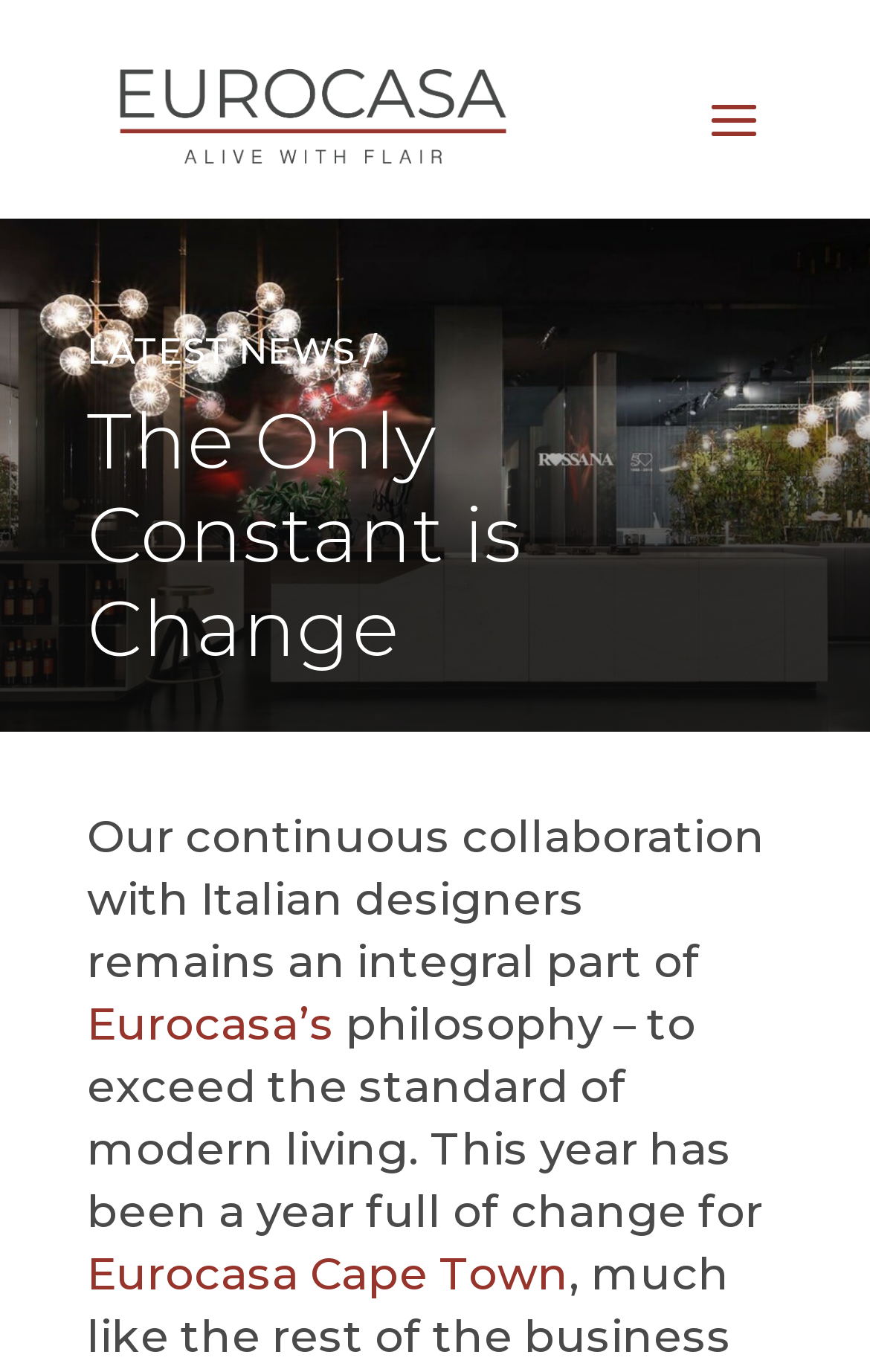Extract the main title from the webpage.

The Only Constant is Change